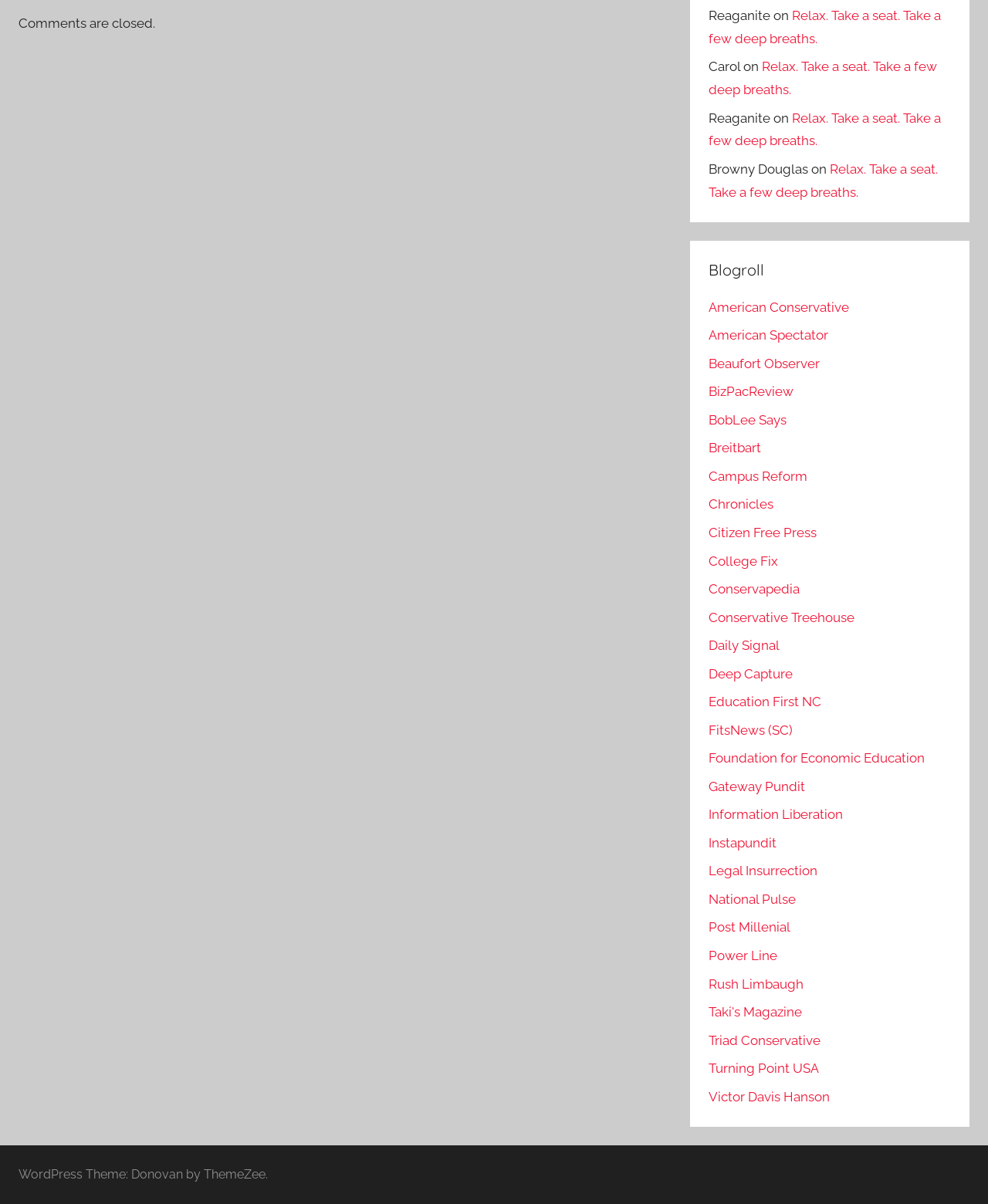Please identify the coordinates of the bounding box that should be clicked to fulfill this instruction: "Explore 'Gateway Pundit'".

[0.717, 0.647, 0.815, 0.659]